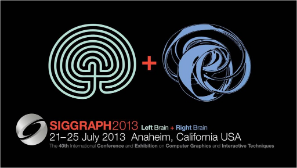What is the significance of the circular logo?
Look at the image and construct a detailed response to the question.

The circular logo in the bottom left corner of the graphic is identified as the official branding of SIGGRAPH, reinforcing its status as a leading international forum for advancements in computer graphics, as mentioned in the caption.